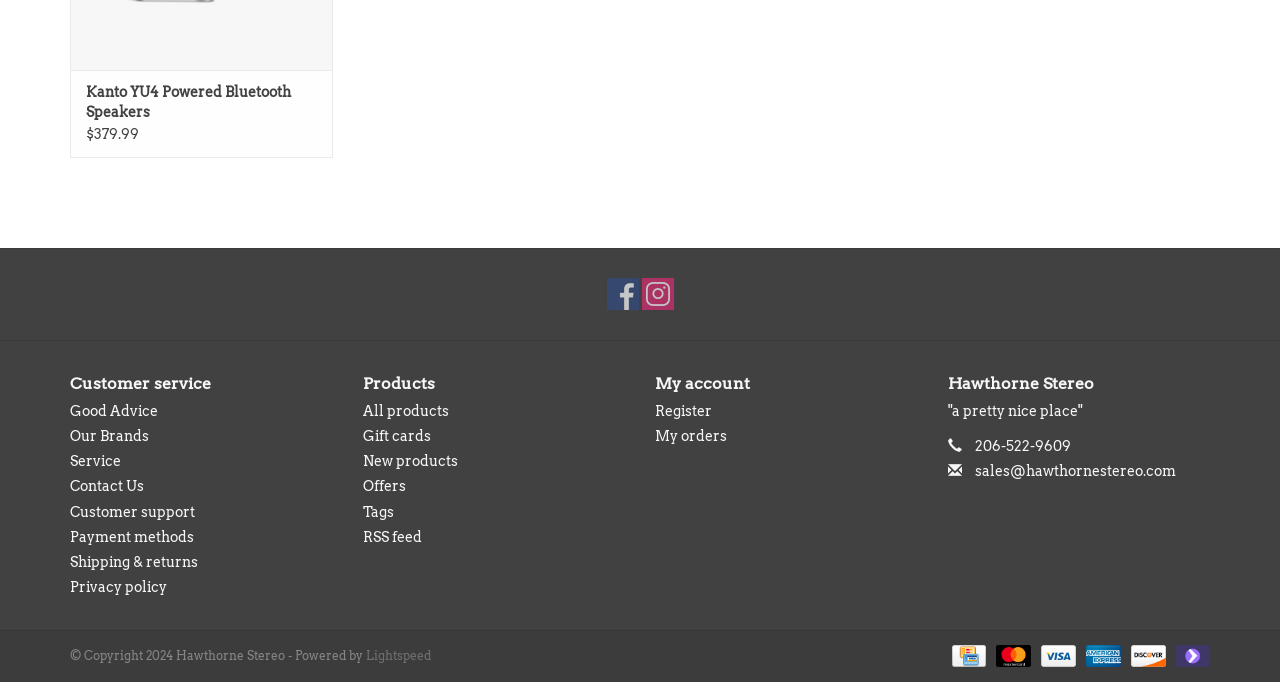Use the details in the image to answer the question thoroughly: 
What are the payment methods accepted by Hawthorne Stereo?

The payment methods accepted by Hawthorne Stereo can be found at the bottom of the webpage, where they are listed as separate links with corresponding images.